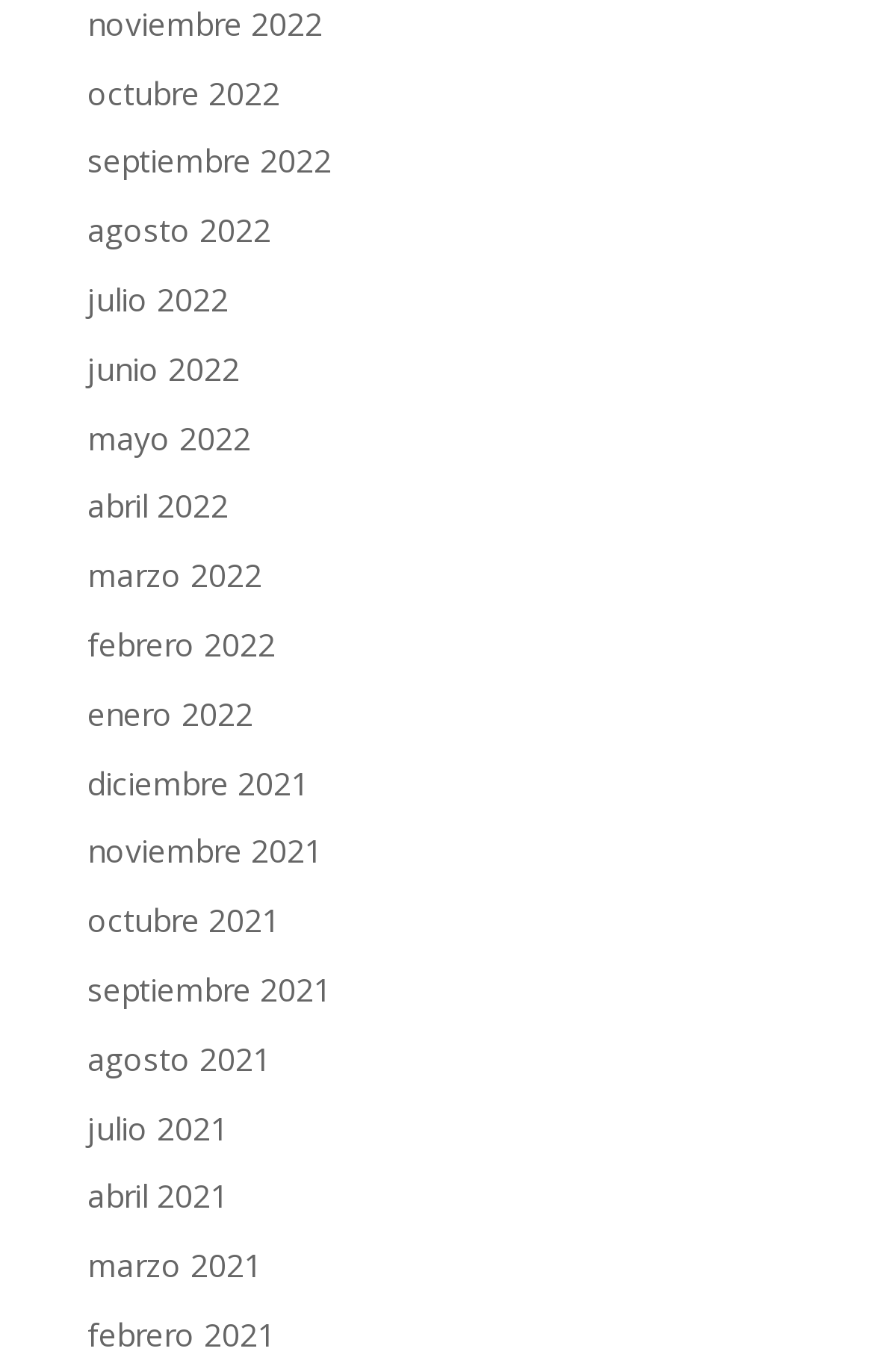Locate the bounding box coordinates of the region to be clicked to comply with the following instruction: "view noviembre 2022". The coordinates must be four float numbers between 0 and 1, in the form [left, top, right, bottom].

[0.1, 0.001, 0.369, 0.032]